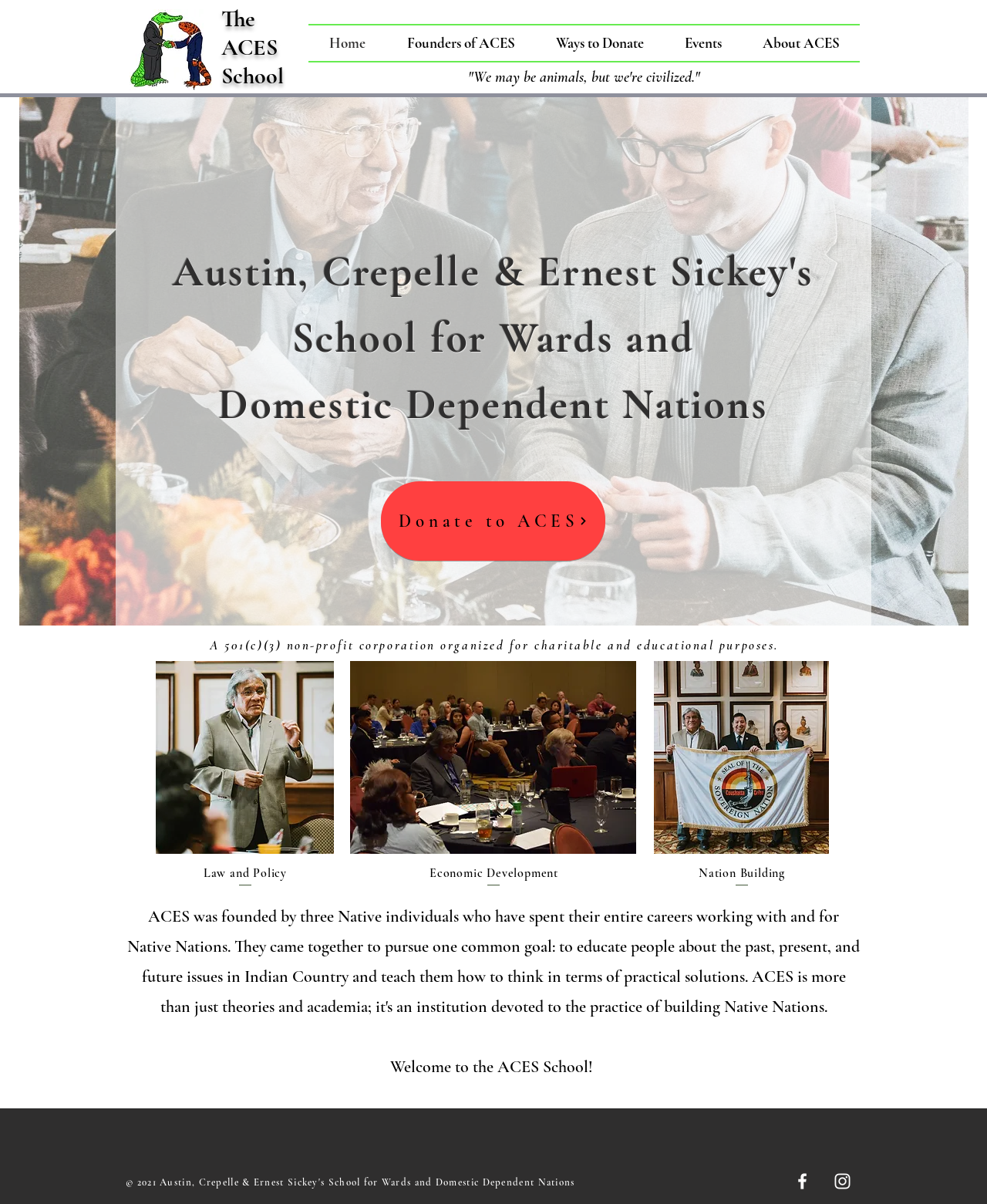What is the purpose of ACES?
Carefully analyze the image and provide a detailed answer to the question.

I found a heading element with the text 'ACES was founded by three Native individuals who have spent their entire careers working with and for Native Nations. They came together to pursue one common goal: to educate people about the past, present, and future issues in Indian Country and teach them how to think in terms of practical solutions.' which suggests that the purpose of ACES is to educate people about Native Nations.